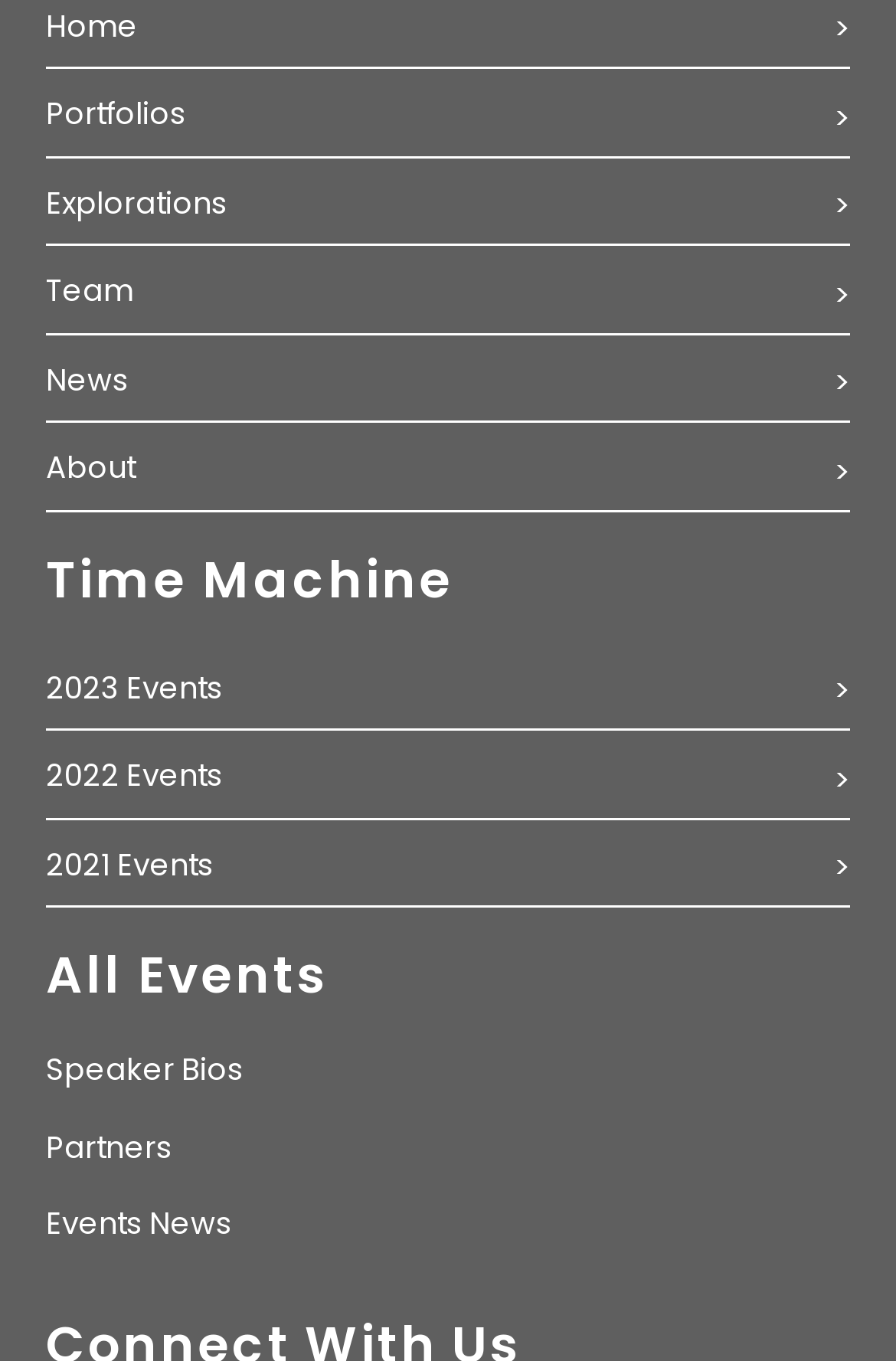Please determine the bounding box coordinates of the section I need to click to accomplish this instruction: "go to home page".

[0.051, 0.003, 0.154, 0.035]